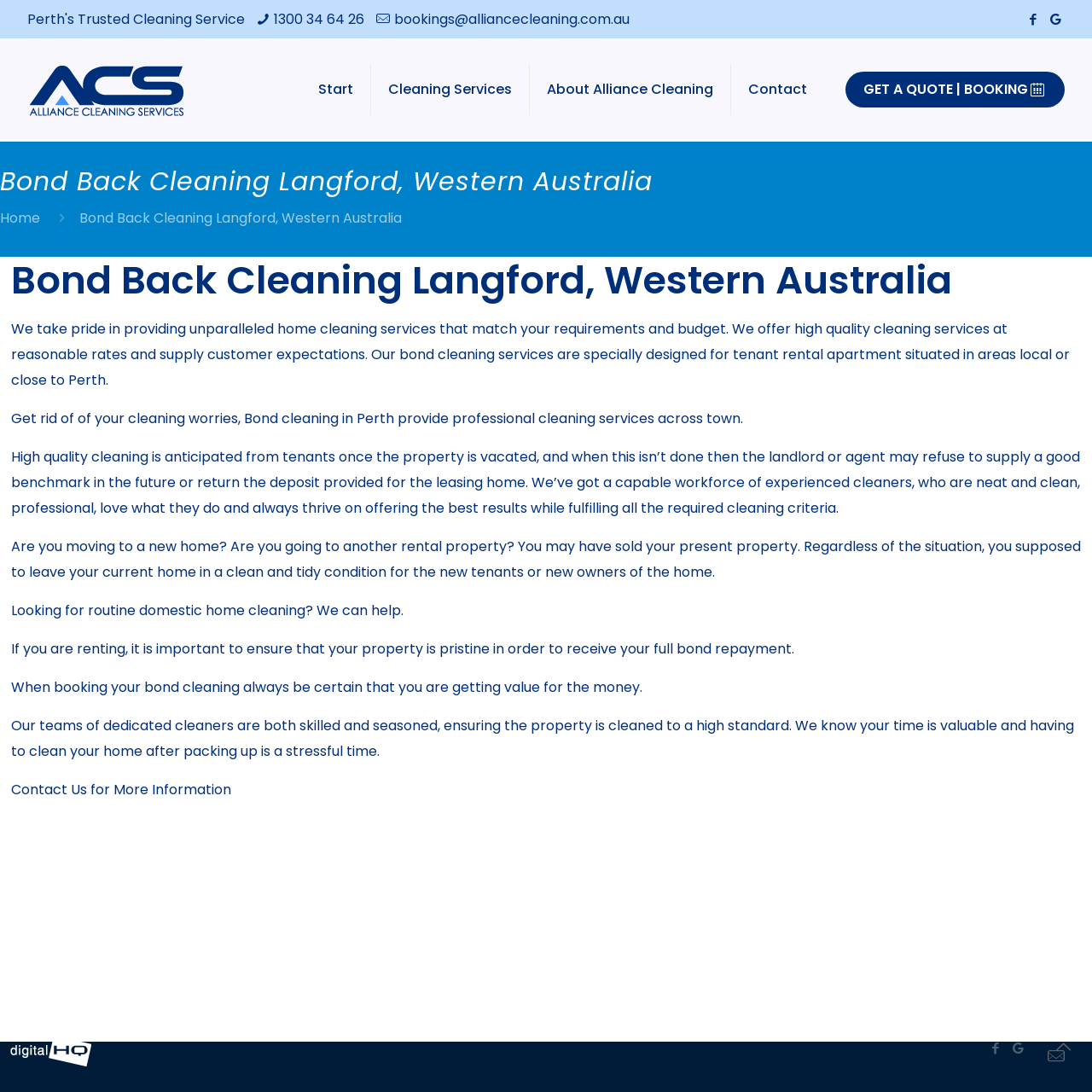Identify the primary heading of the webpage and provide its text.

Bond Back Cleaning Langford, Western Australia